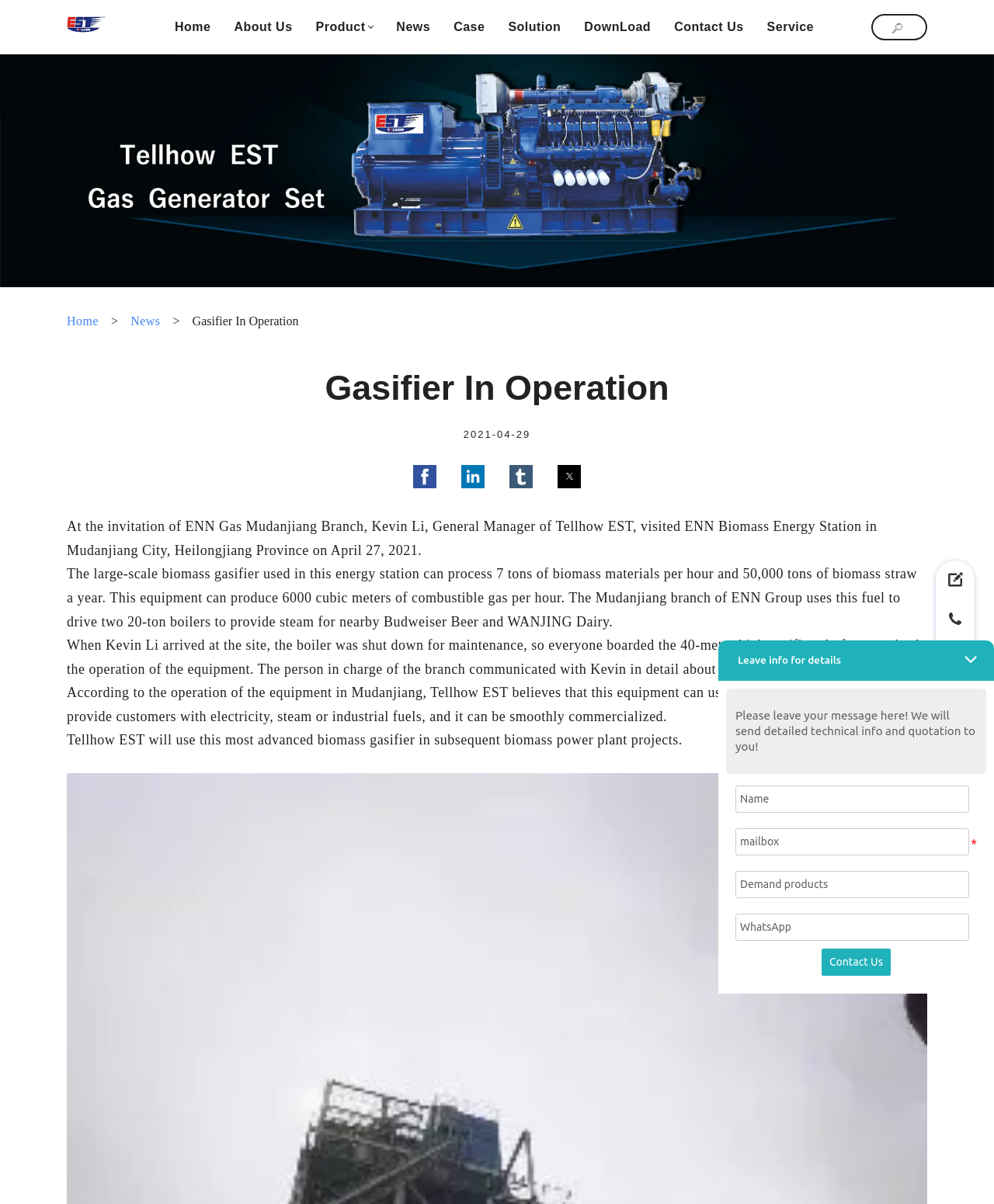Predict the bounding box of the UI element based on this description: "DownLoad".

[0.588, 0.014, 0.655, 0.031]